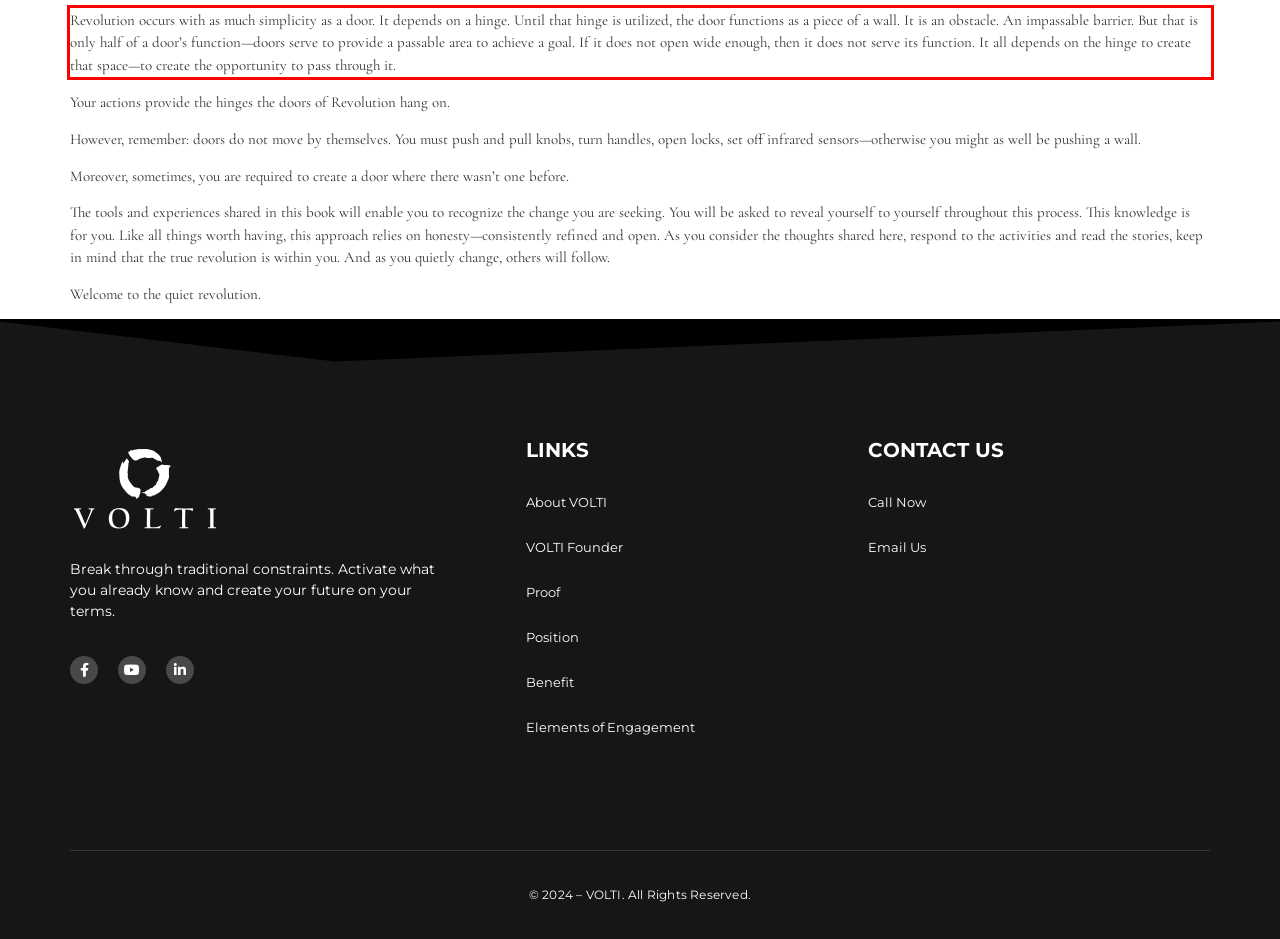You have a screenshot with a red rectangle around a UI element. Recognize and extract the text within this red bounding box using OCR.

Revolution occurs with as much simplicity as a door. It depends on a hinge. Until that hinge is utilized, the door functions as a piece of a wall. It is an obstacle. An impassable barrier. But that is only half of a door’s function—doors serve to provide a passable area to achieve a goal. If it does not open wide enough, then it does not serve its function. It all depends on the hinge to create that space—to create the opportunity to pass through it.